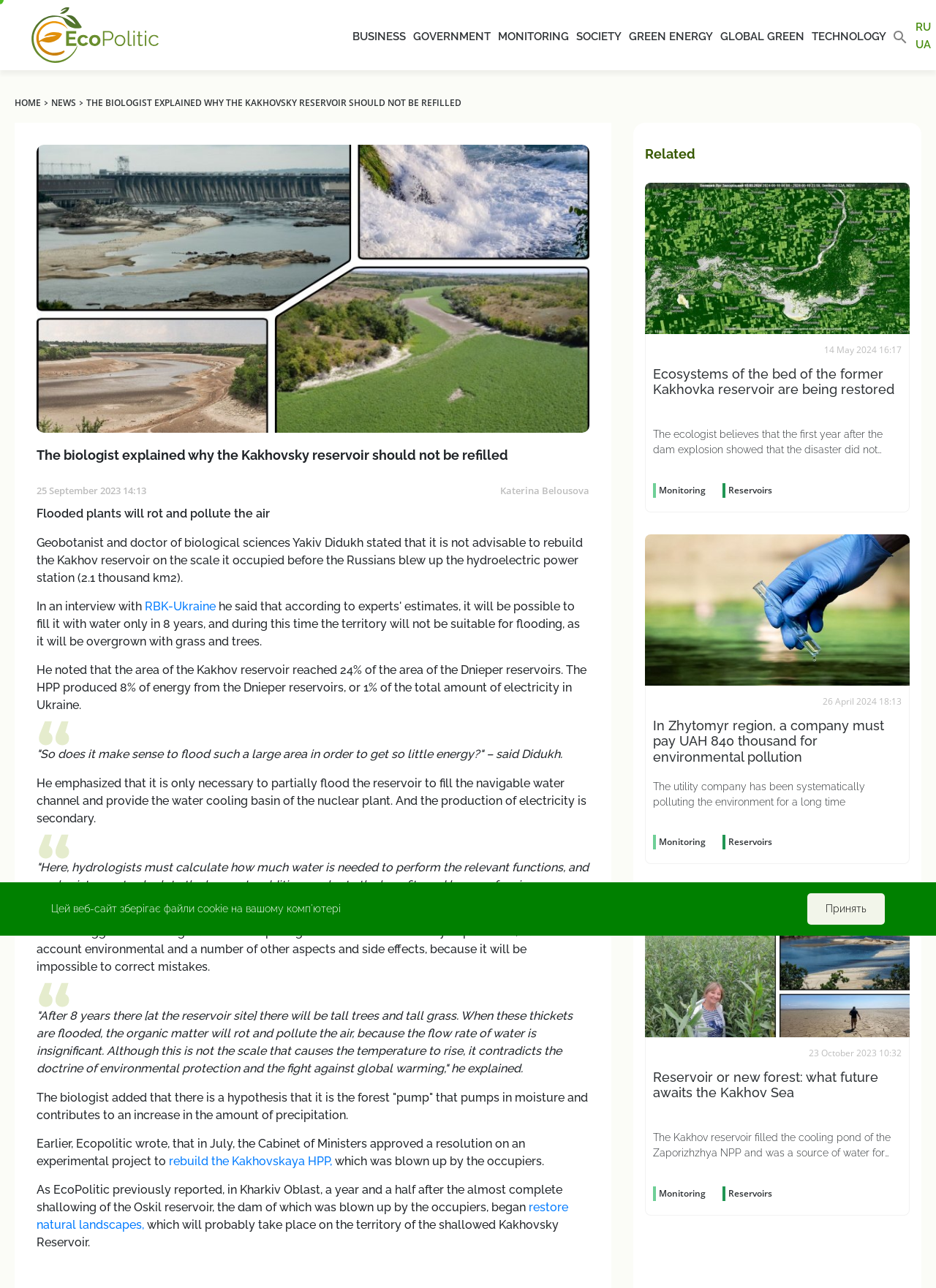What is the name of the biologist mentioned in the article?
Please give a detailed and elaborate answer to the question based on the image.

The biologist mentioned in the article is Yakiv Didukh, a geobotanist and doctor of biological sciences, who stated that it is not advisable to rebuild the Kakhov reservoir on the scale it occupied before the Russians blew up the hydroelectric power station.